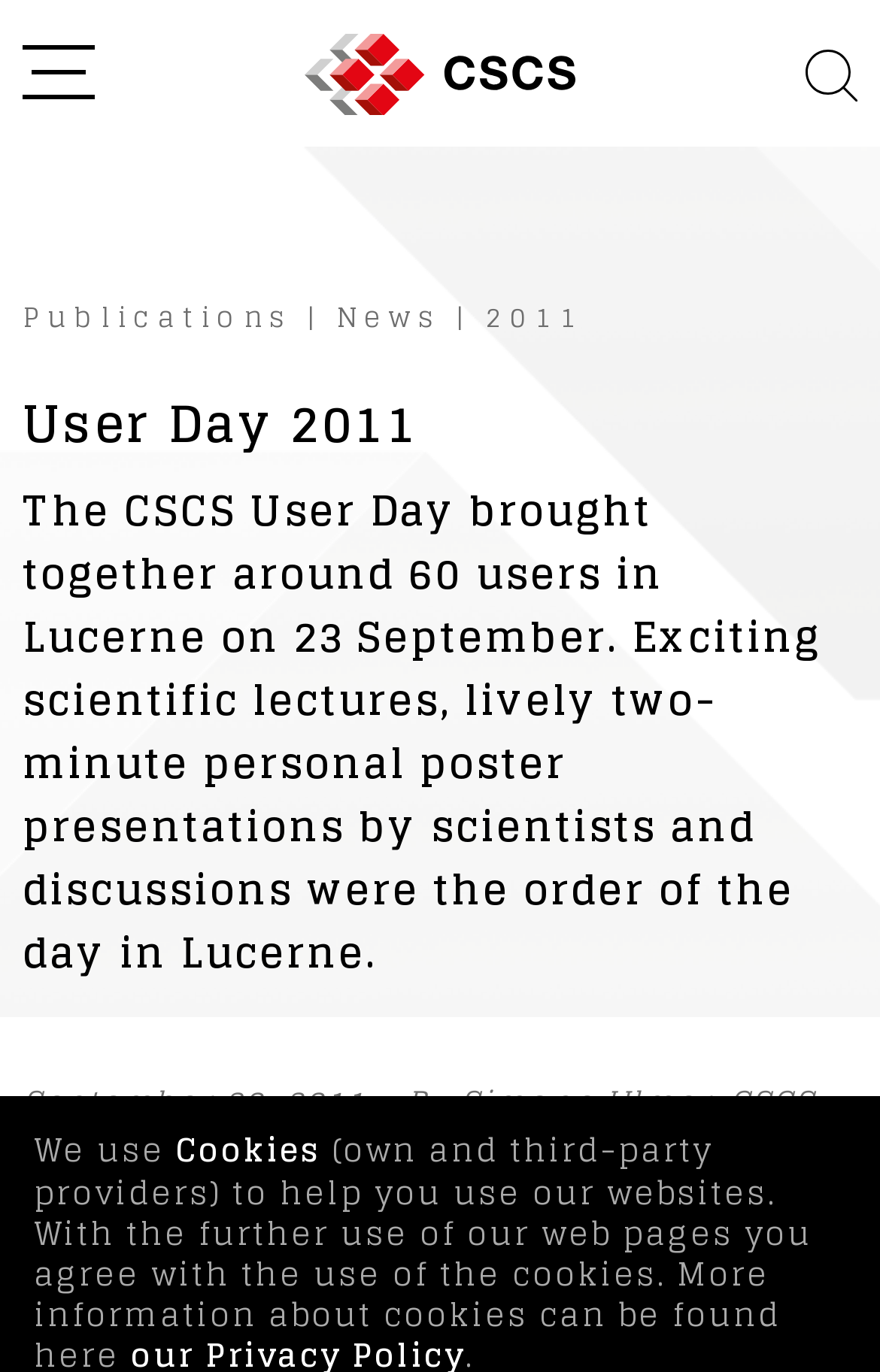What is the date of the CSCS User Day 2011?
Offer a detailed and exhaustive answer to the question.

The webpage text 'The CSCS User Day brought together around 60 users in Lucerne on 23 September.' explicitly mentions the date of the event as 23 September.